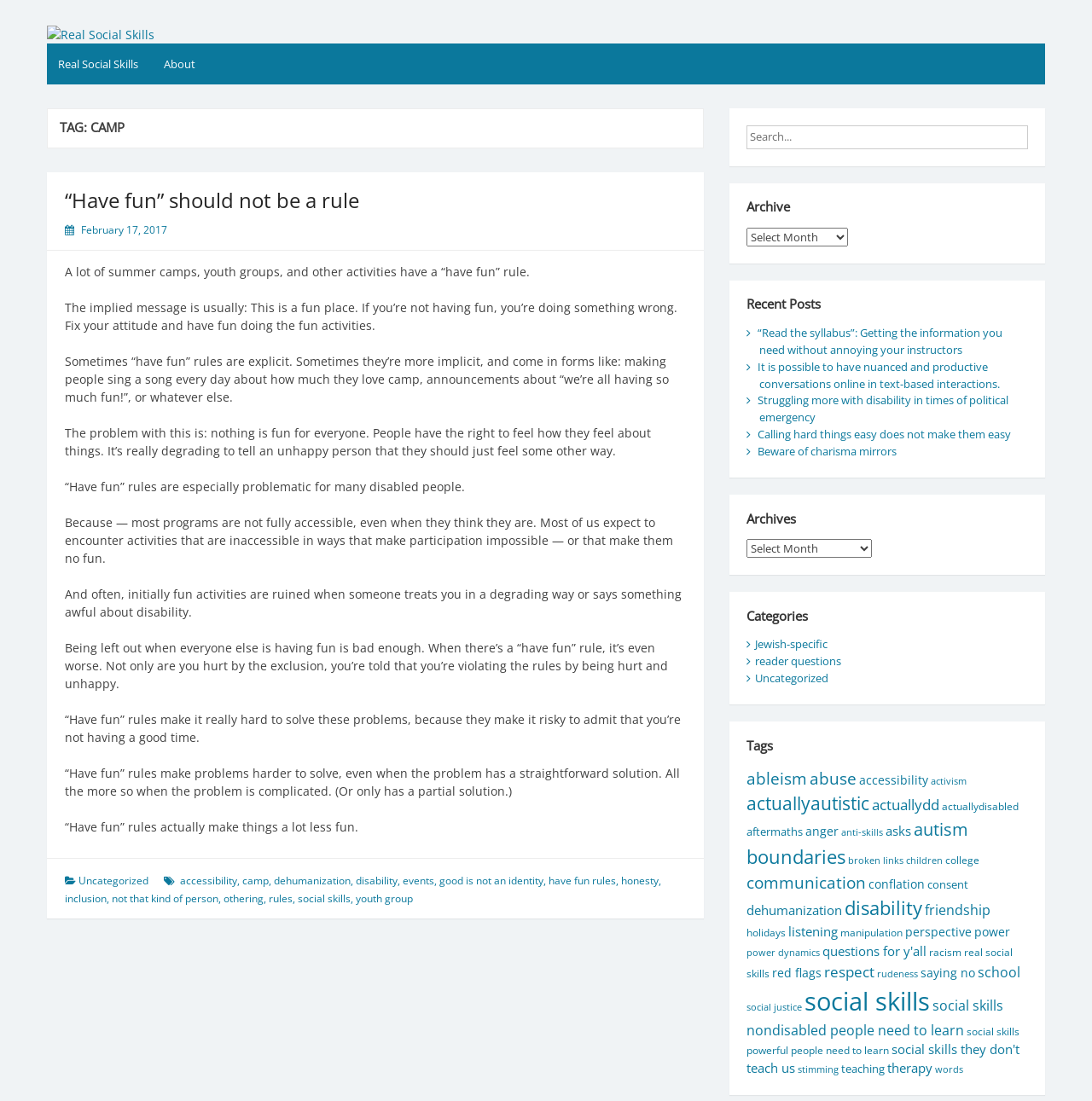Show me the bounding box coordinates of the clickable region to achieve the task as per the instruction: "Click on the 'About' link".

[0.14, 0.039, 0.189, 0.076]